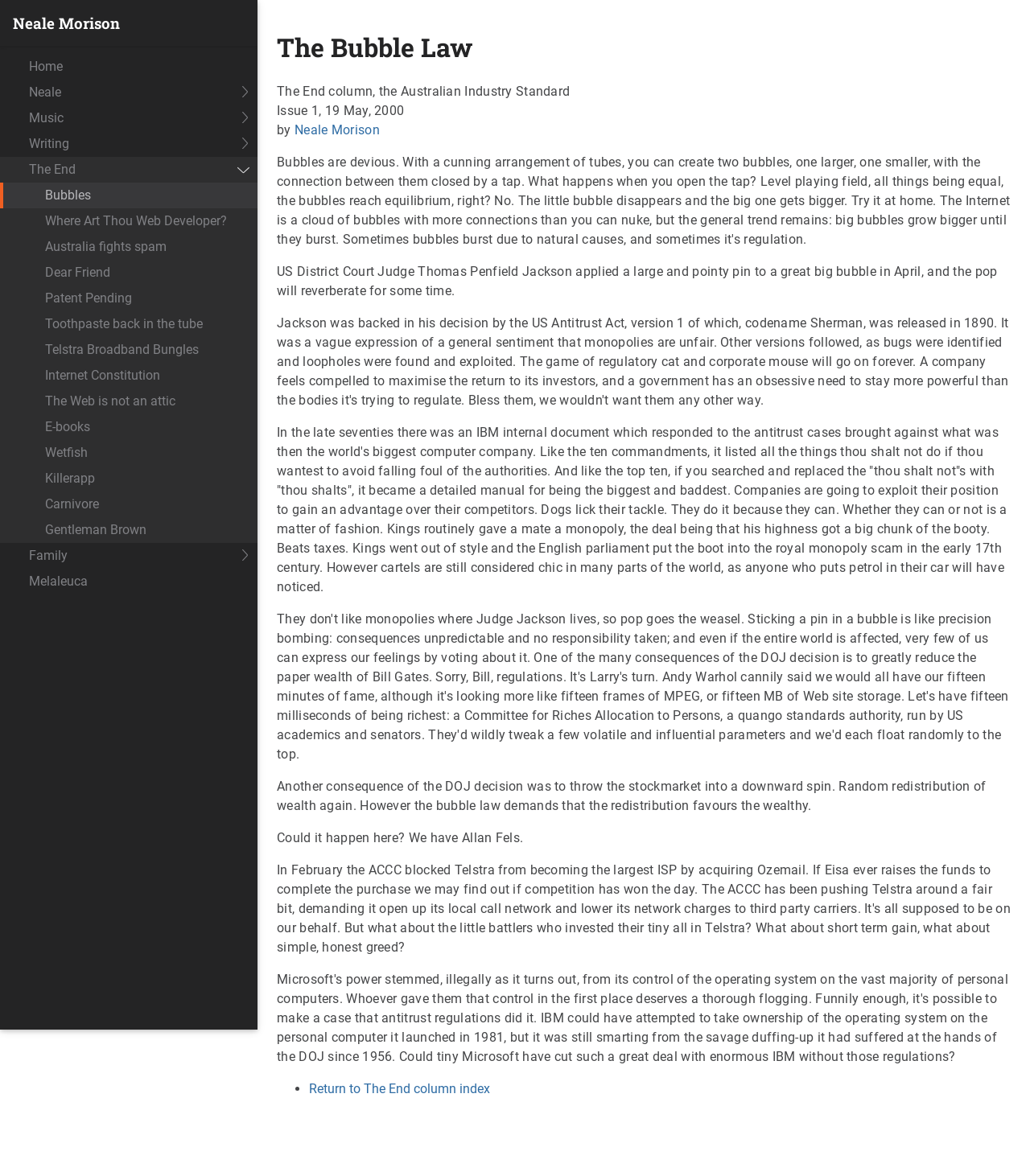Please mark the bounding box coordinates of the area that should be clicked to carry out the instruction: "Click on the 'Home' link".

[0.0, 0.046, 0.25, 0.068]